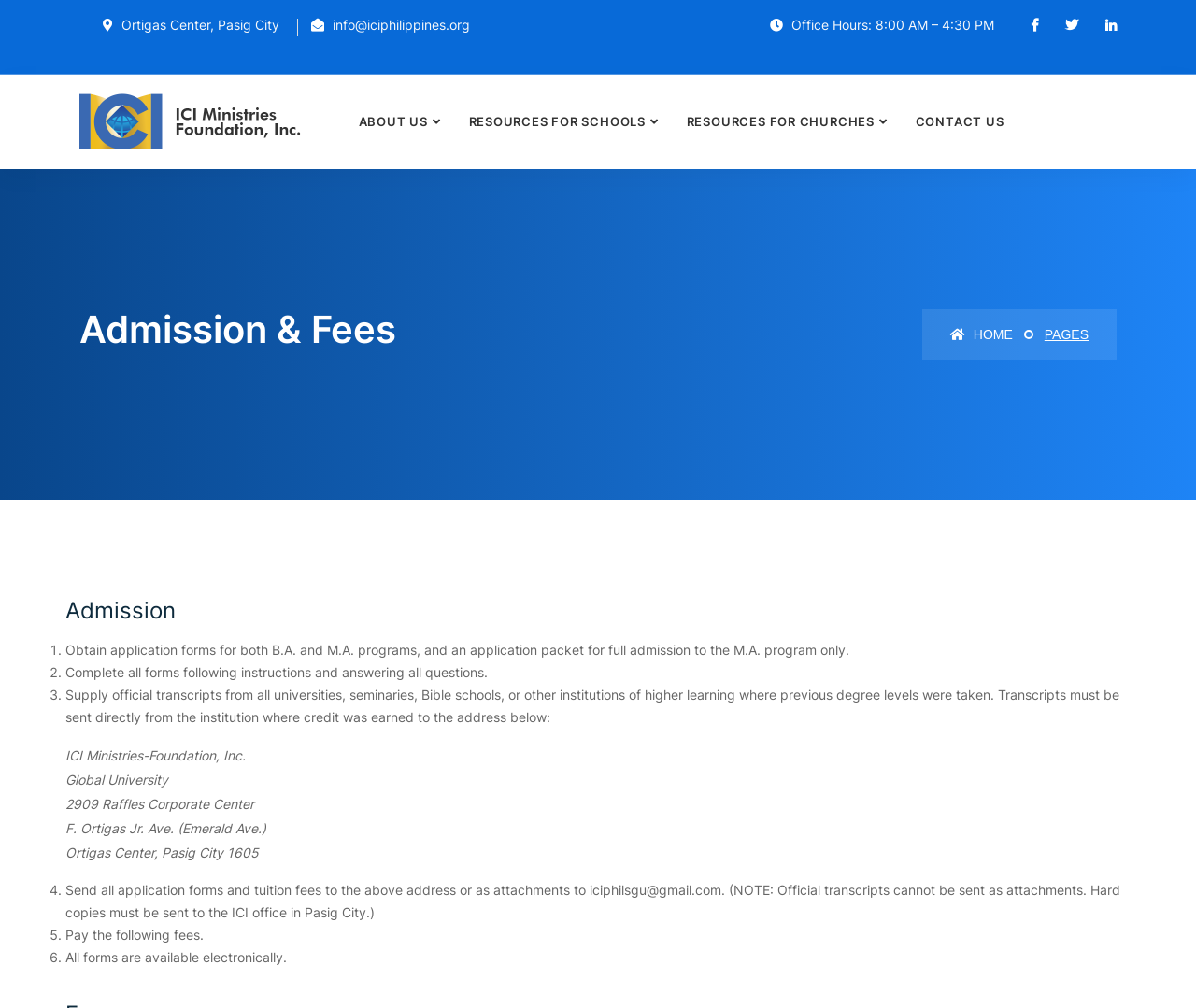Respond to the question below with a single word or phrase:
How many links are there in the top navigation menu?

5